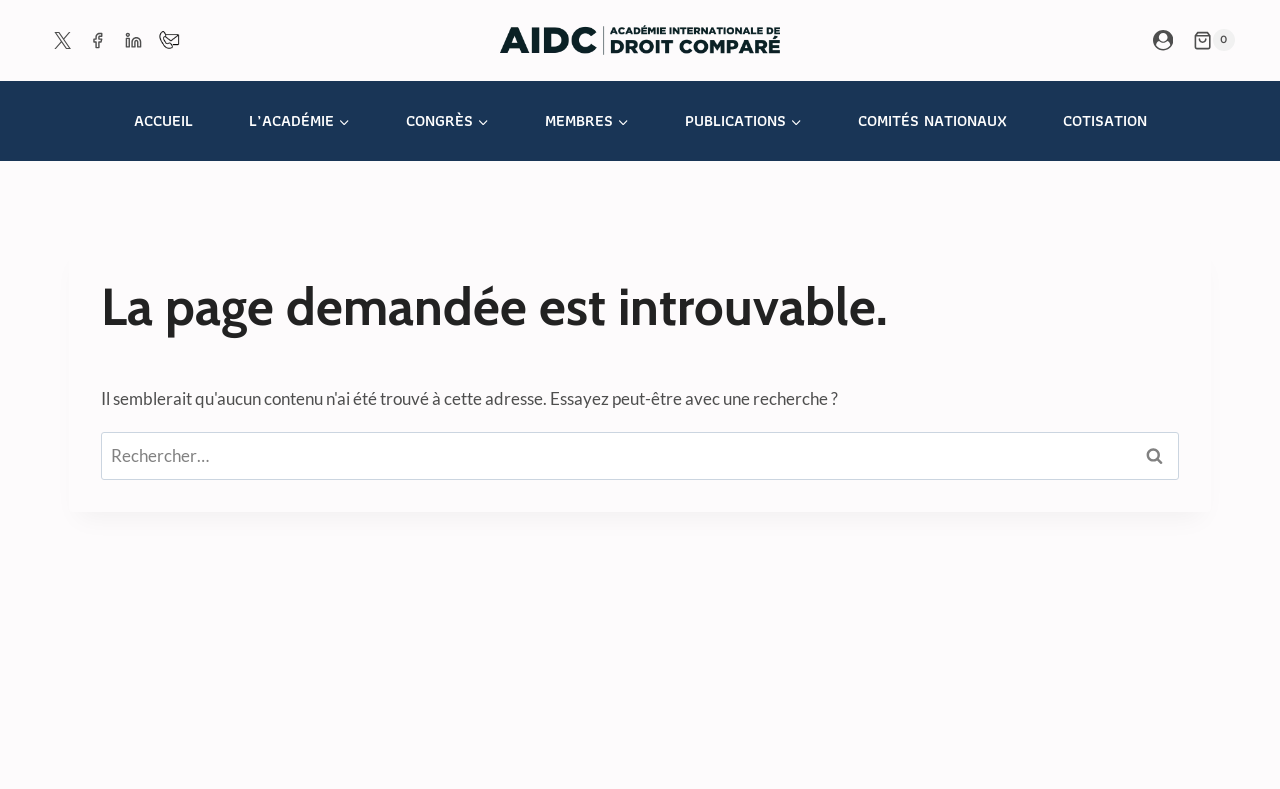Identify the bounding box for the UI element described as: "parent_node: Rechercher : name="s" placeholder="Rechercher…"". Ensure the coordinates are four float numbers between 0 and 1, formatted as [left, top, right, bottom].

[0.079, 0.548, 0.921, 0.608]